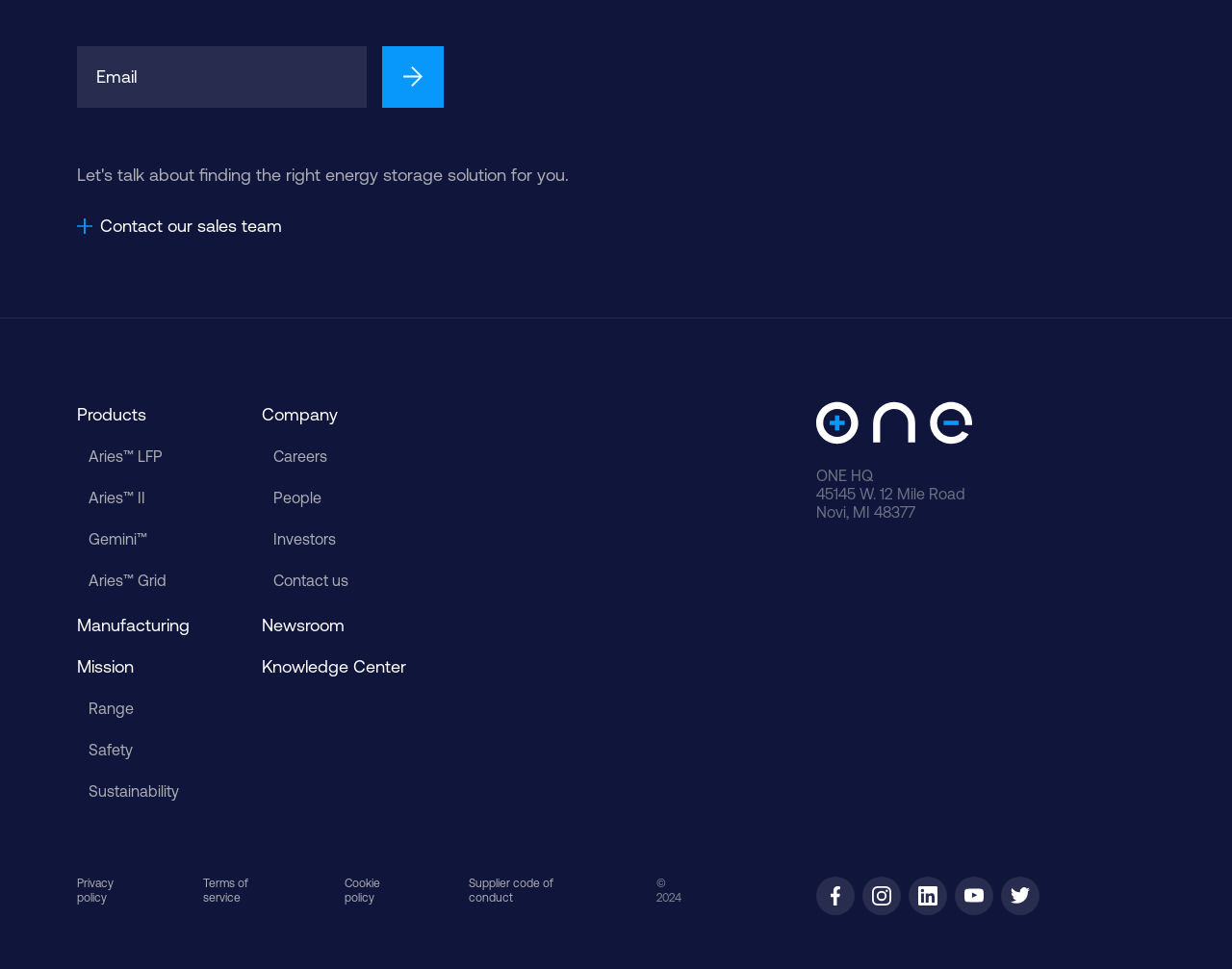Calculate the bounding box coordinates of the UI element given the description: "Company".

[0.212, 0.417, 0.274, 0.438]